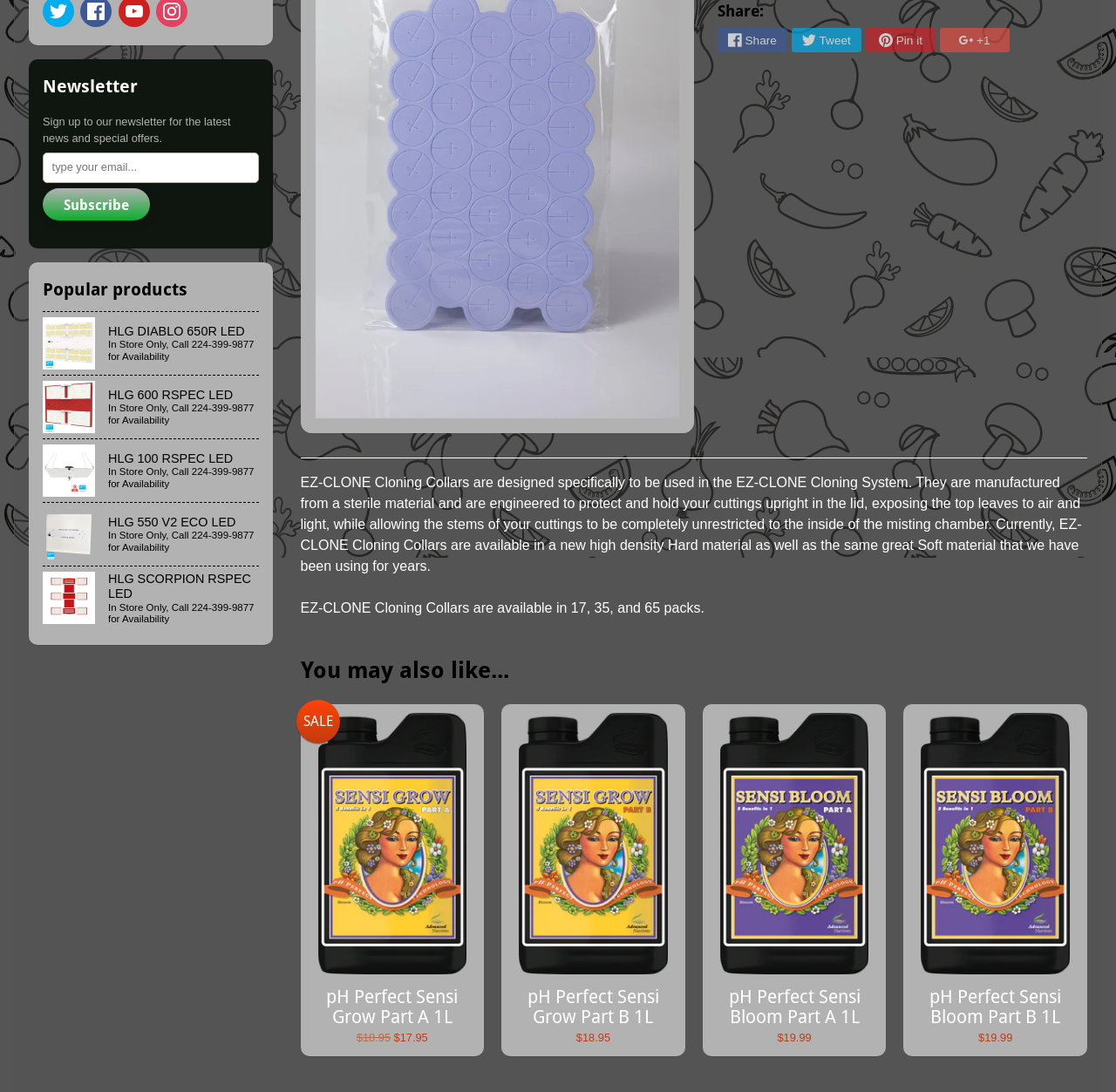Given the element description "+1" in the screenshot, predict the bounding box coordinates of that UI element.

[0.842, 0.026, 0.905, 0.048]